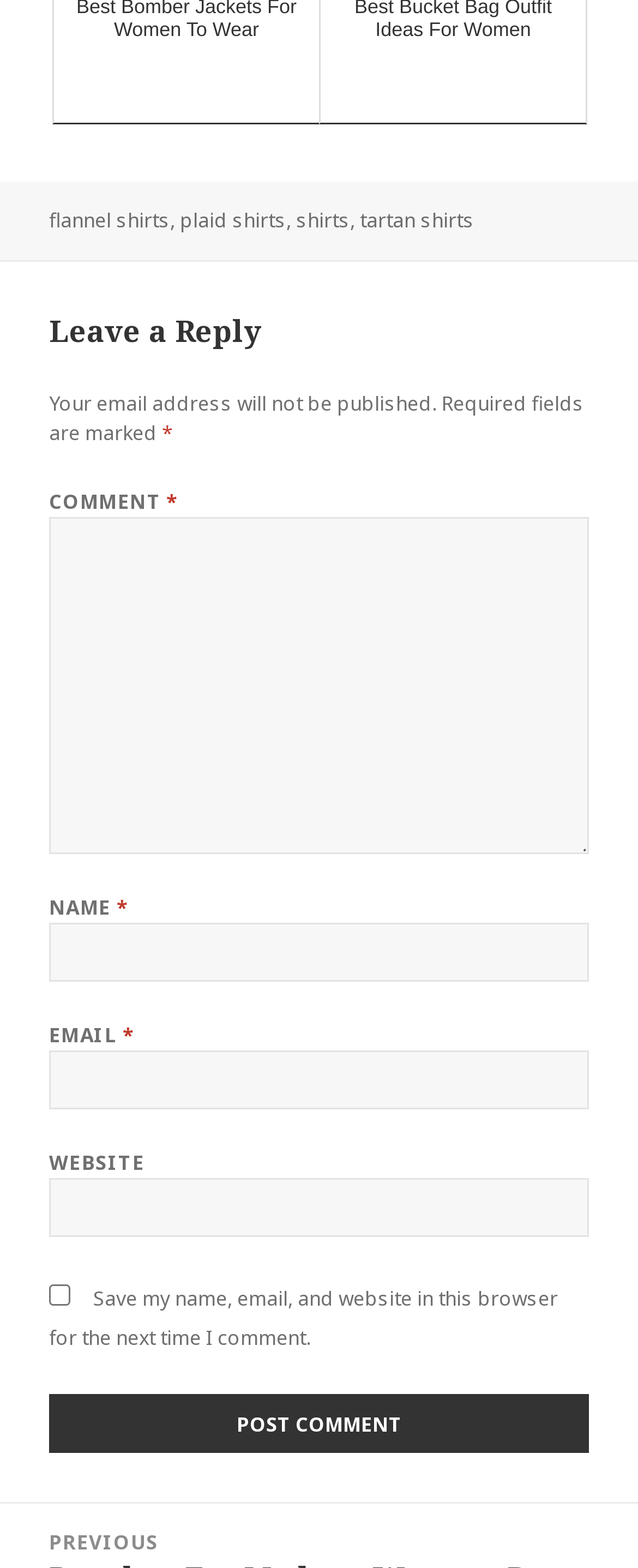Extract the bounding box coordinates for the HTML element that matches this description: "shirts". The coordinates should be four float numbers between 0 and 1, i.e., [left, top, right, bottom].

[0.464, 0.132, 0.549, 0.15]